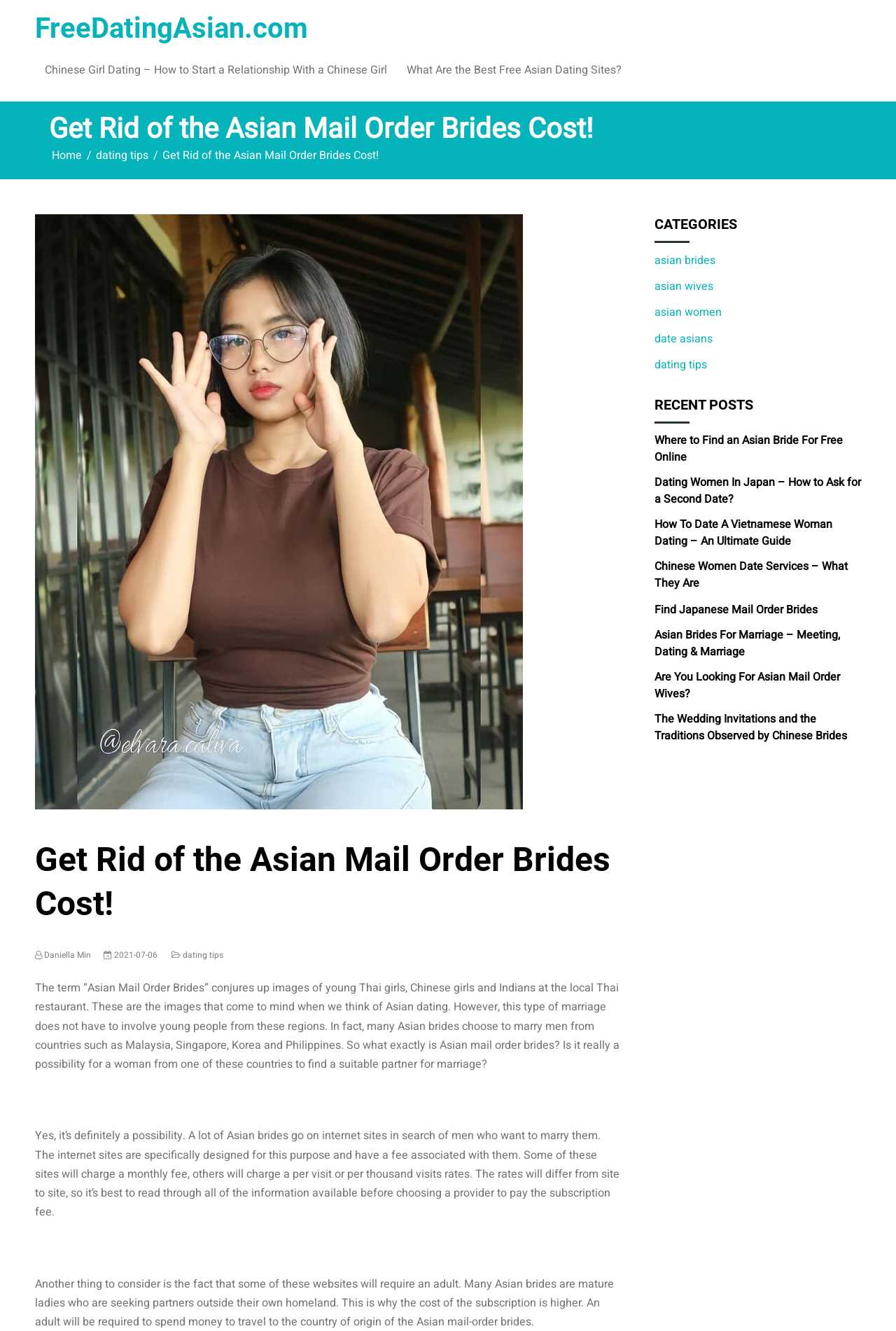Can you pinpoint the bounding box coordinates for the clickable element required for this instruction: "Read the article 'Chinese Girl Dating – How to Start a Relationship With a Chinese Girl'"? The coordinates should be four float numbers between 0 and 1, i.e., [left, top, right, bottom].

[0.039, 0.037, 0.443, 0.068]